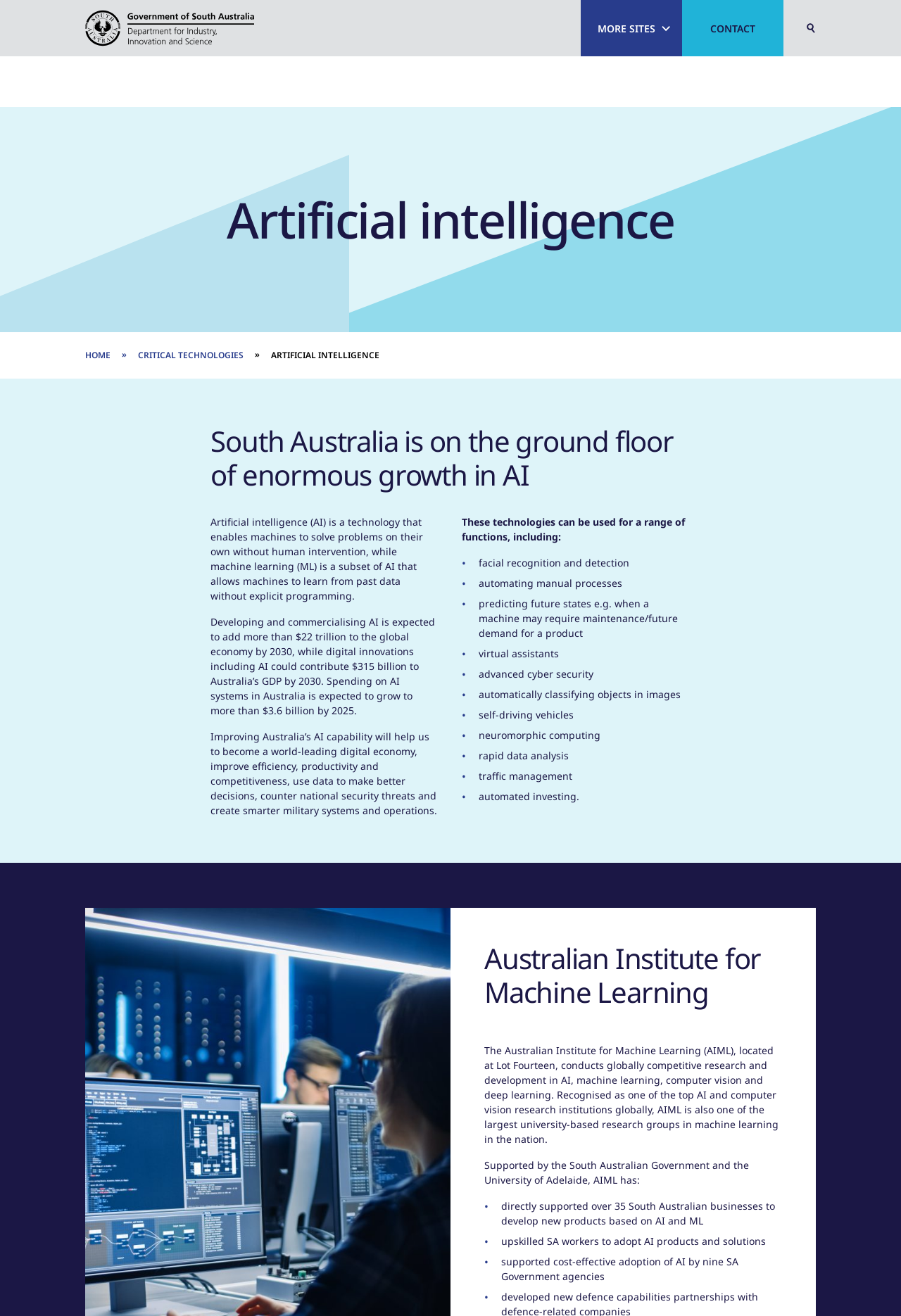Using the details in the image, give a detailed response to the question below:
How many South Australian businesses has AIML directly supported?

I found the answer by reading the paragraph about the Australian Institute for Machine Learning, which states that it 'has directly supported over 35 South Australian businesses to develop new products based on AI and ML'.